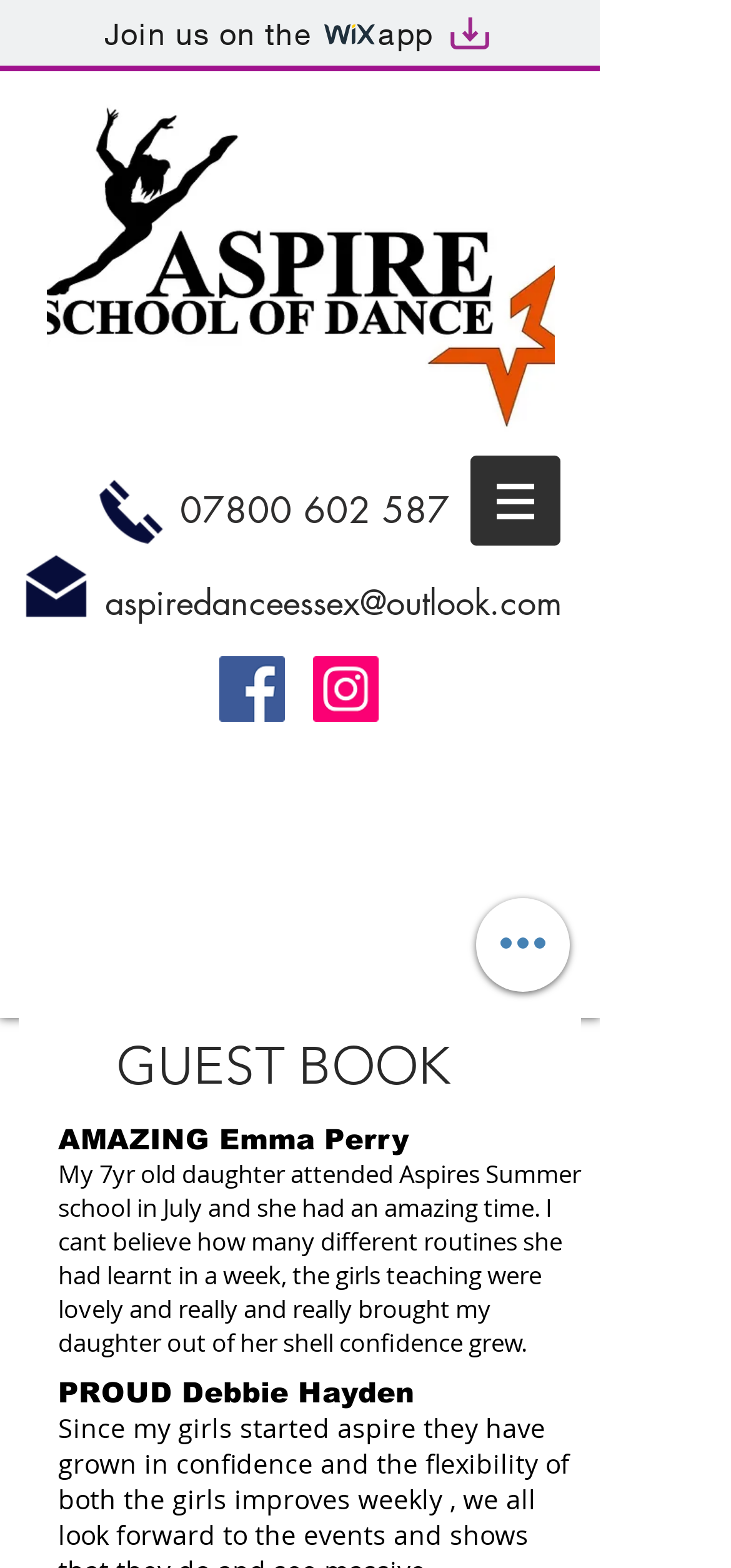Give the bounding box coordinates for this UI element: "07800 602 587". The coordinates should be four float numbers between 0 and 1, arranged as [left, top, right, bottom].

[0.246, 0.311, 0.615, 0.341]